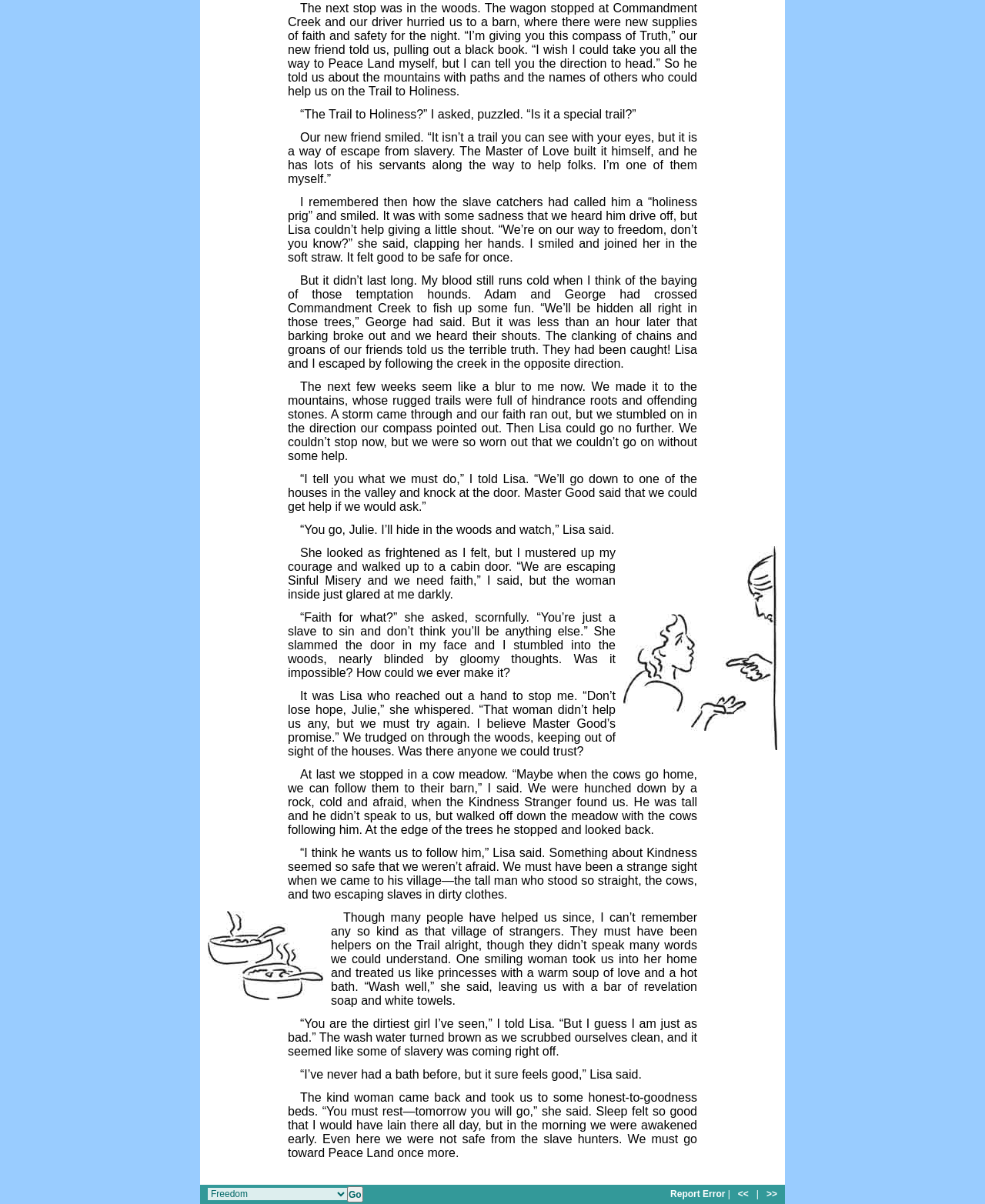Ascertain the bounding box coordinates for the UI element detailed here: "parent_node: Whole Document value="Go"". The coordinates should be provided as [left, top, right, bottom] with each value being a float between 0 and 1.

[0.352, 0.985, 0.368, 0.999]